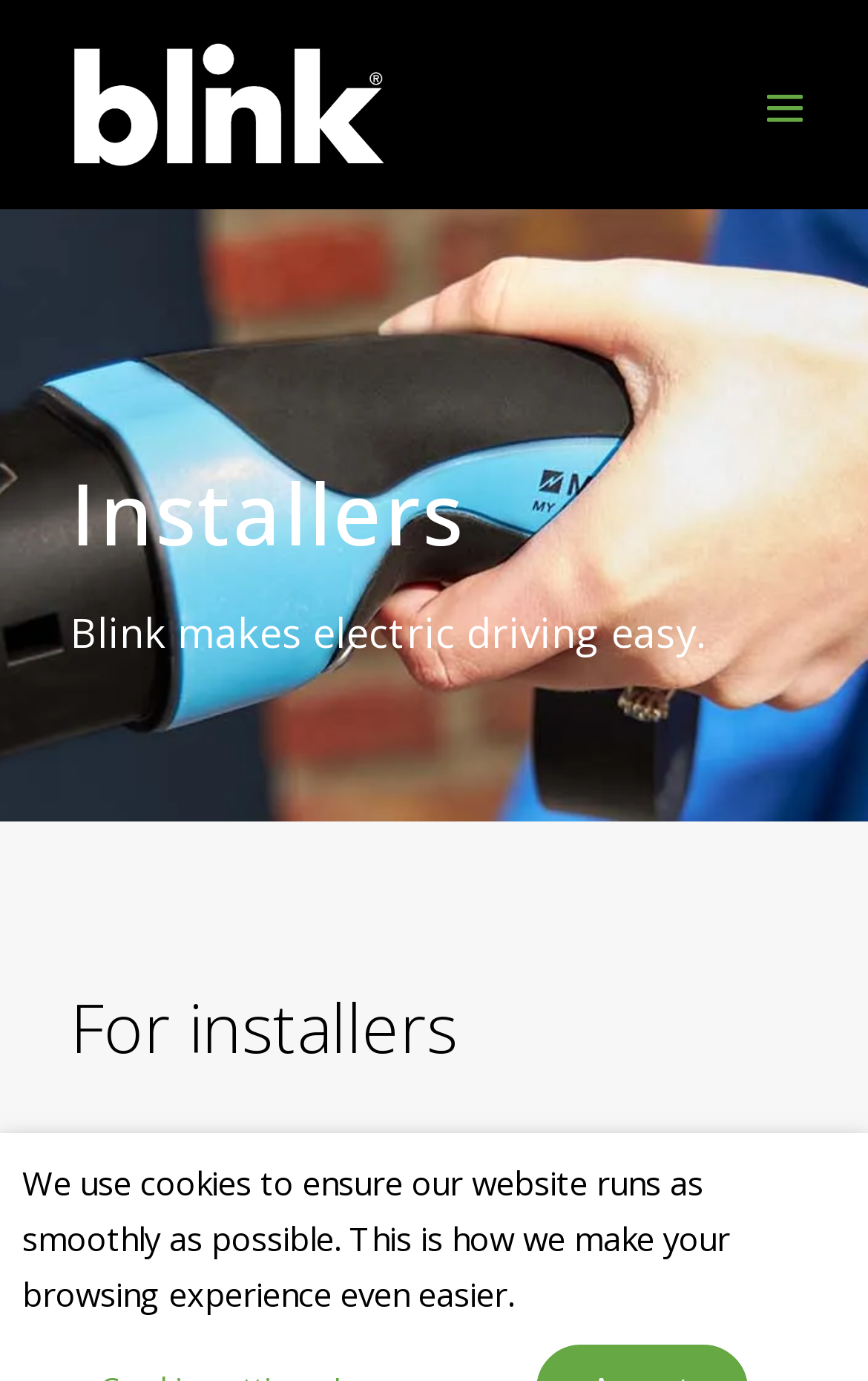Provide the bounding box coordinates of the HTML element described as: "alt="Blink Charging" title="Blink Charging"". The bounding box coordinates should be four float numbers between 0 and 1, i.e., [left, top, right, bottom].

[0.075, 0.055, 0.454, 0.091]